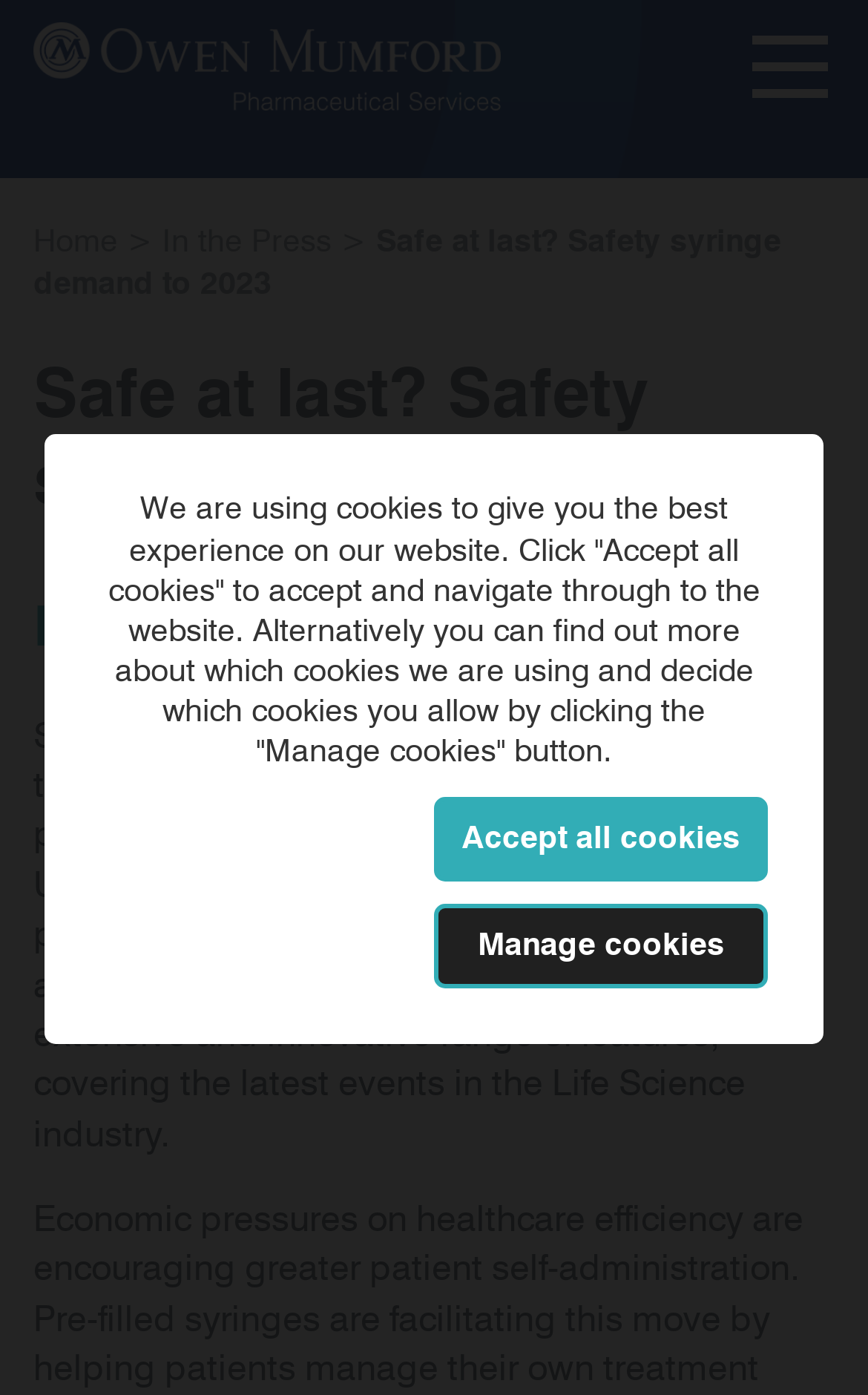Bounding box coordinates should be provided in the format (top-left x, top-left y, bottom-right x, bottom-right y) with all values between 0 and 1. Identify the bounding box for this UI element: In the Press

[0.187, 0.163, 0.382, 0.185]